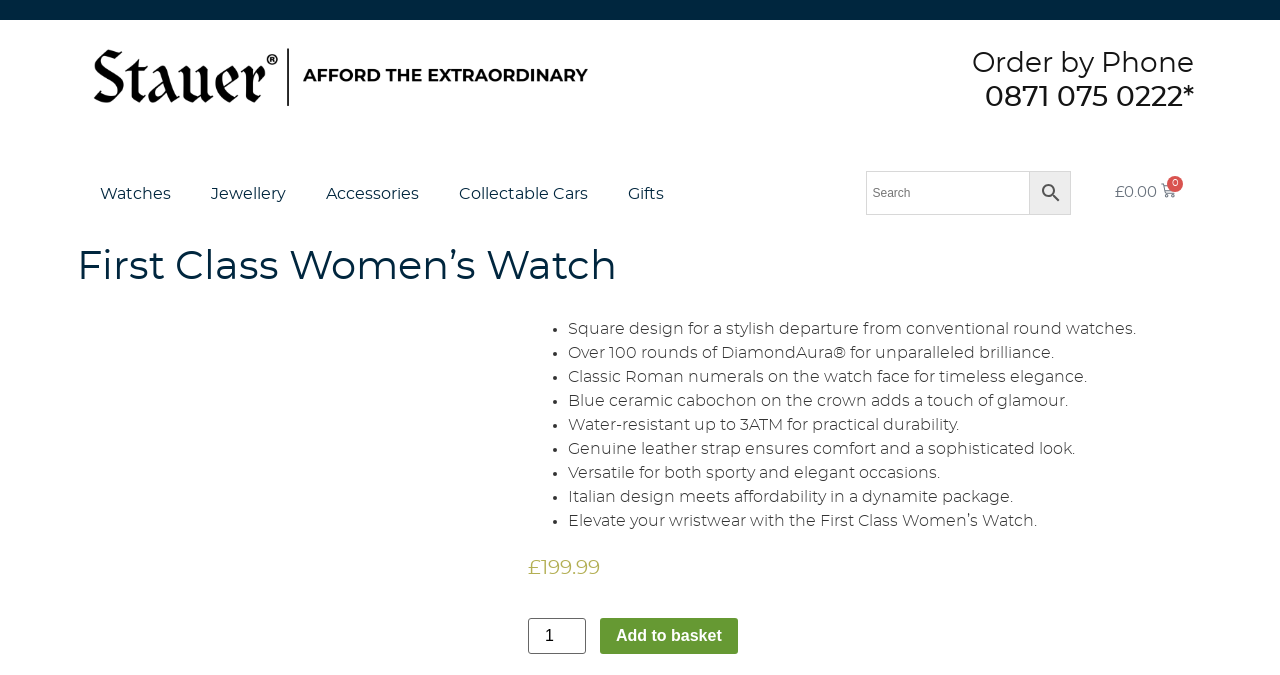Determine the bounding box coordinates of the area to click in order to meet this instruction: "View watches".

[0.062, 0.254, 0.149, 0.322]